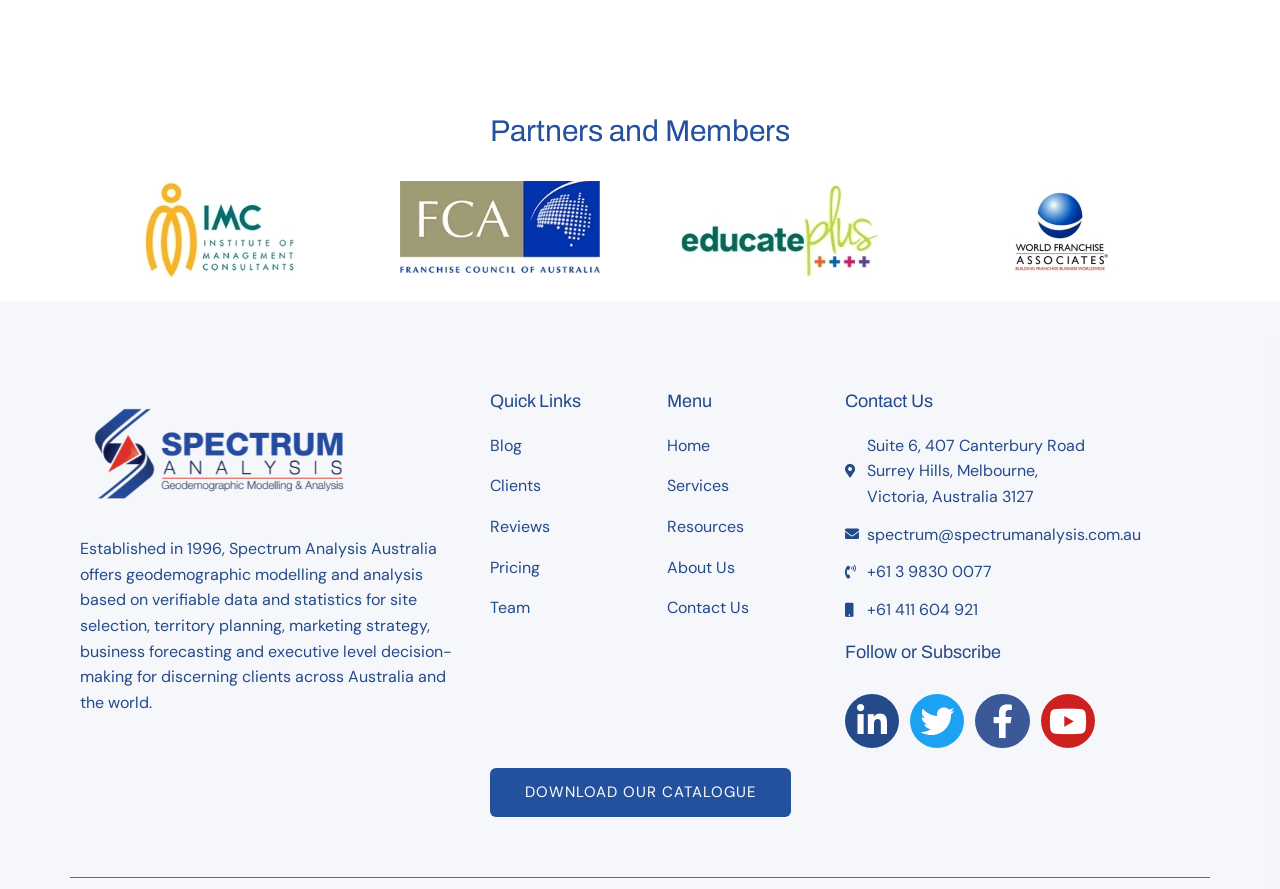Locate the bounding box coordinates of the element that should be clicked to fulfill the instruction: "Visit the Blog page".

[0.383, 0.487, 0.506, 0.516]